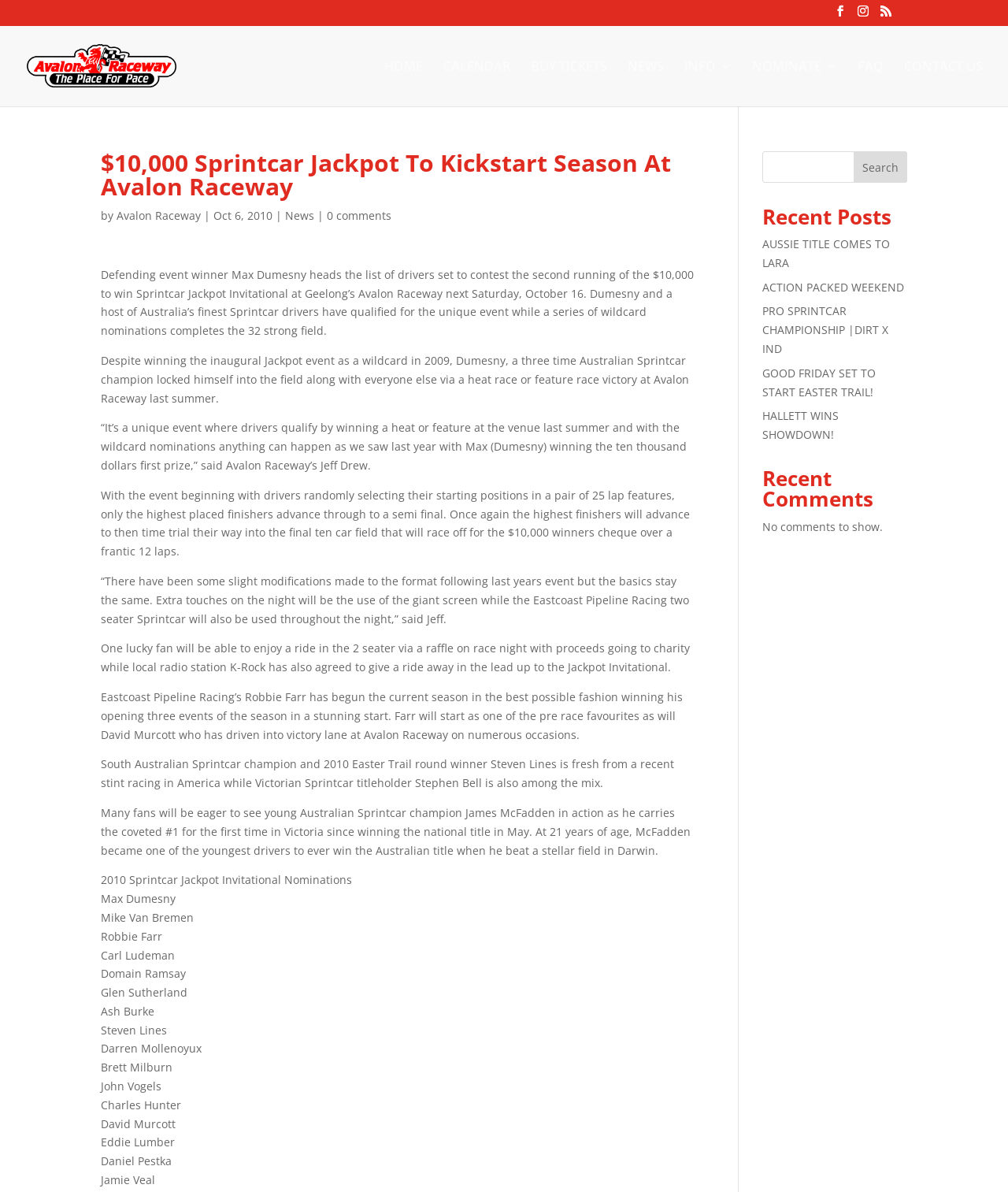Ascertain the bounding box coordinates for the UI element detailed here: "ACTION PACKED WEEKEND". The coordinates should be provided as [left, top, right, bottom] with each value being a float between 0 and 1.

[0.756, 0.234, 0.897, 0.247]